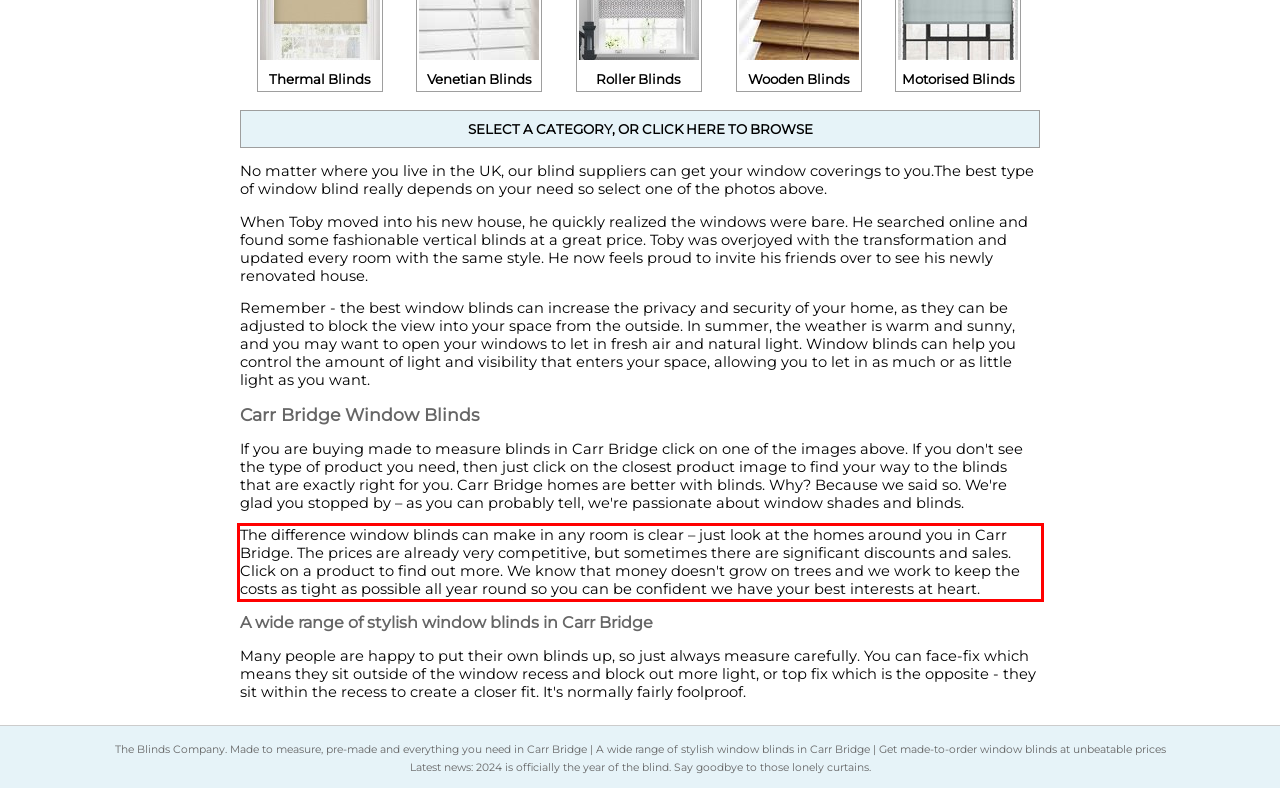Given a screenshot of a webpage with a red bounding box, please identify and retrieve the text inside the red rectangle.

The difference window blinds can make in any room is clear – just look at the homes around you in Carr Bridge. The prices are already very competitive, but sometimes there are significant discounts and sales. Click on a product to find out more. We know that money doesn't grow on trees and we work to keep the costs as tight as possible all year round so you can be confident we have your best interests at heart.